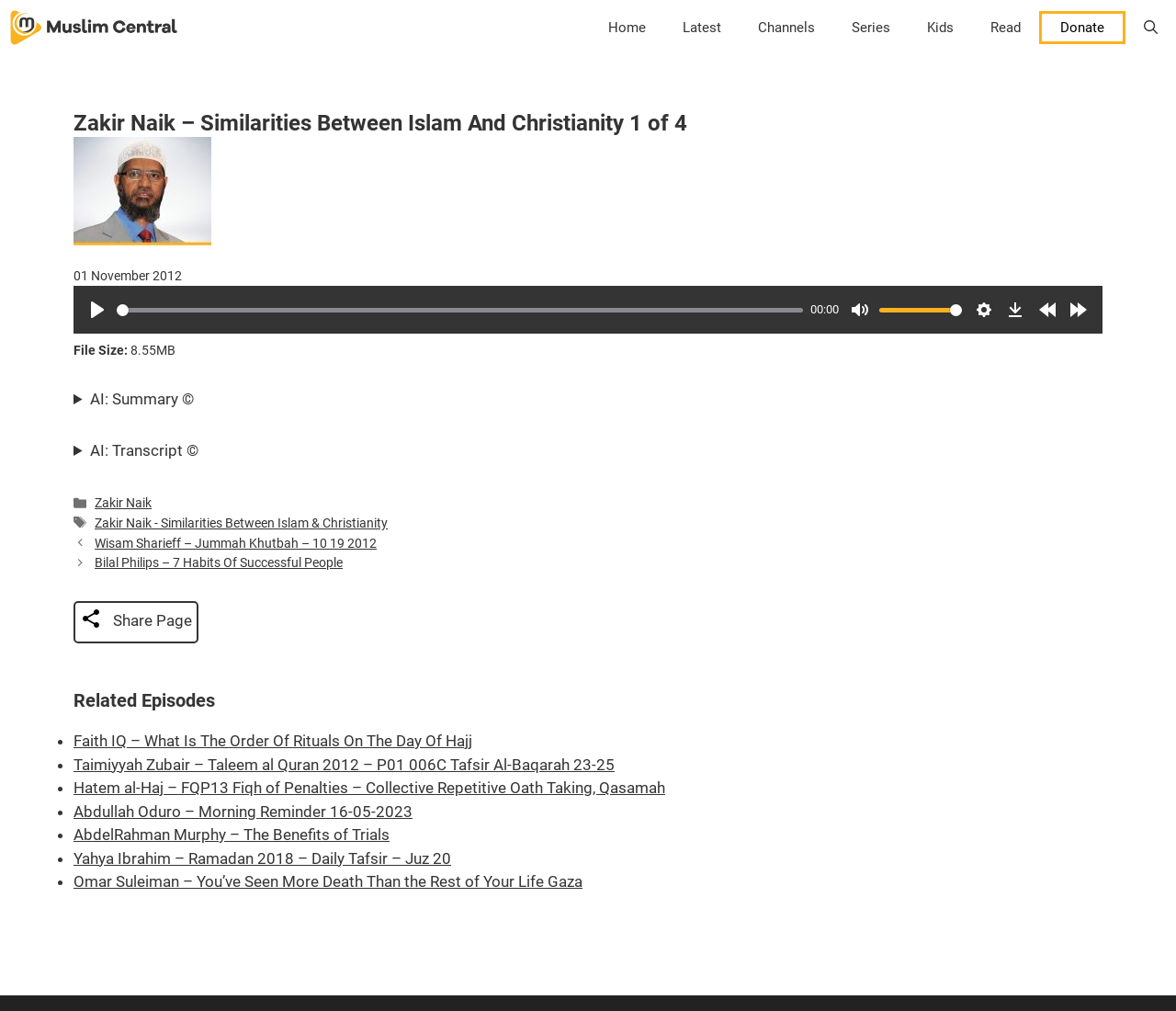What is the speaker's name in the audio lecture?
Use the information from the image to give a detailed answer to the question.

The speaker's name is obtained from the image description 'Zakir Naik' and the heading 'Zakir Naik – Similarities Between Islam And Christianity 1 of 4'.